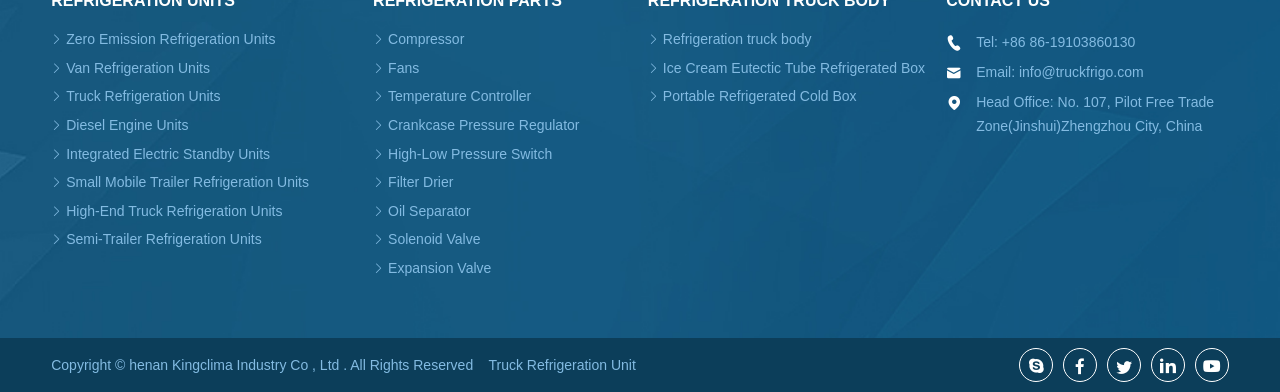Based on the element description, predict the bounding box coordinates (top-left x, top-left y, bottom-right x, bottom-right y) for the UI element in the screenshot: Small Mobile Trailer Refrigeration Units

[0.04, 0.442, 0.279, 0.492]